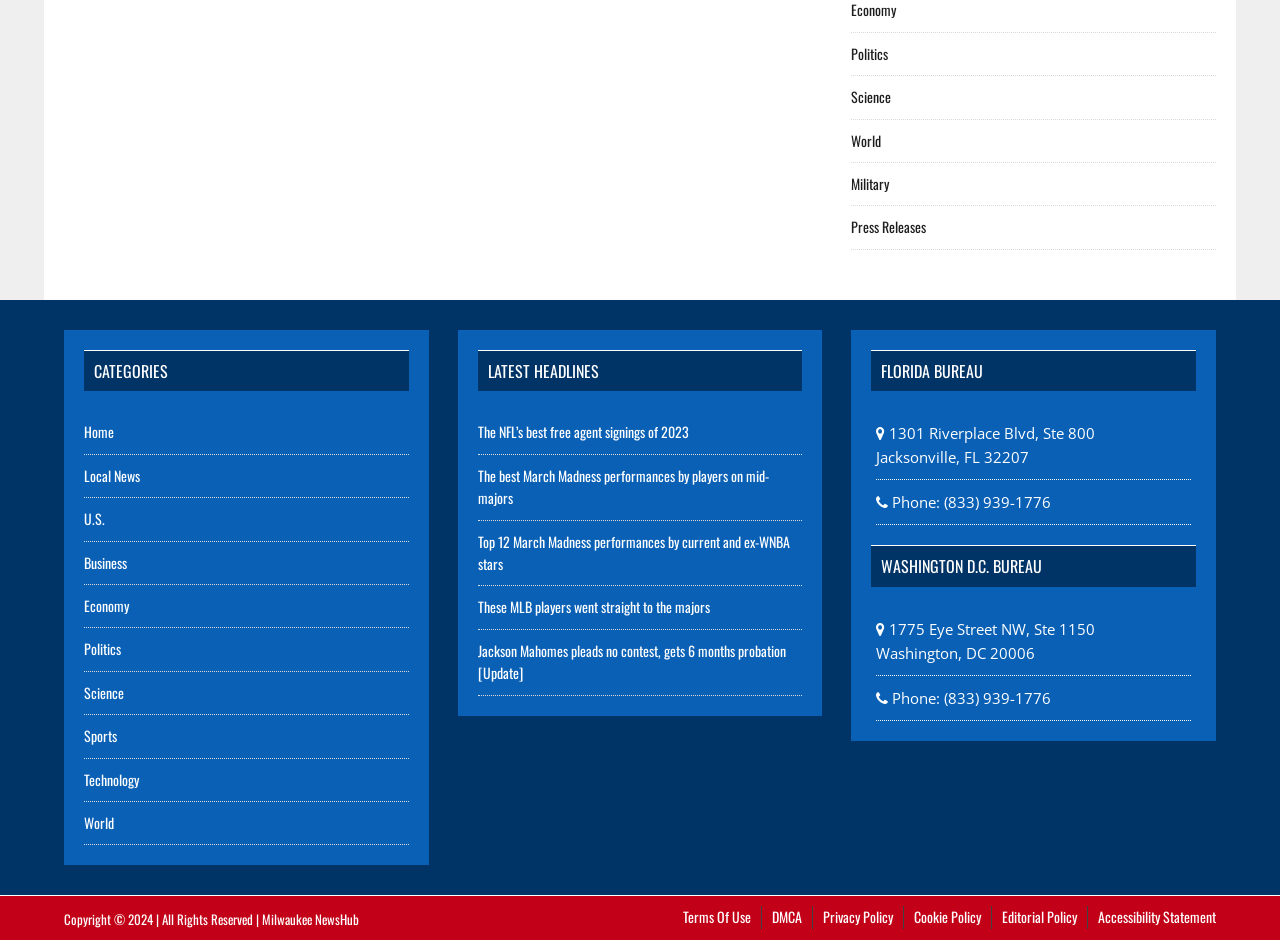Based on the element description Terms of Use, identify the bounding box coordinates for the UI element. The coordinates should be in the format (top-left x, top-left y, bottom-right x, bottom-right y) and within the 0 to 1 range.

[0.534, 0.964, 0.587, 0.988]